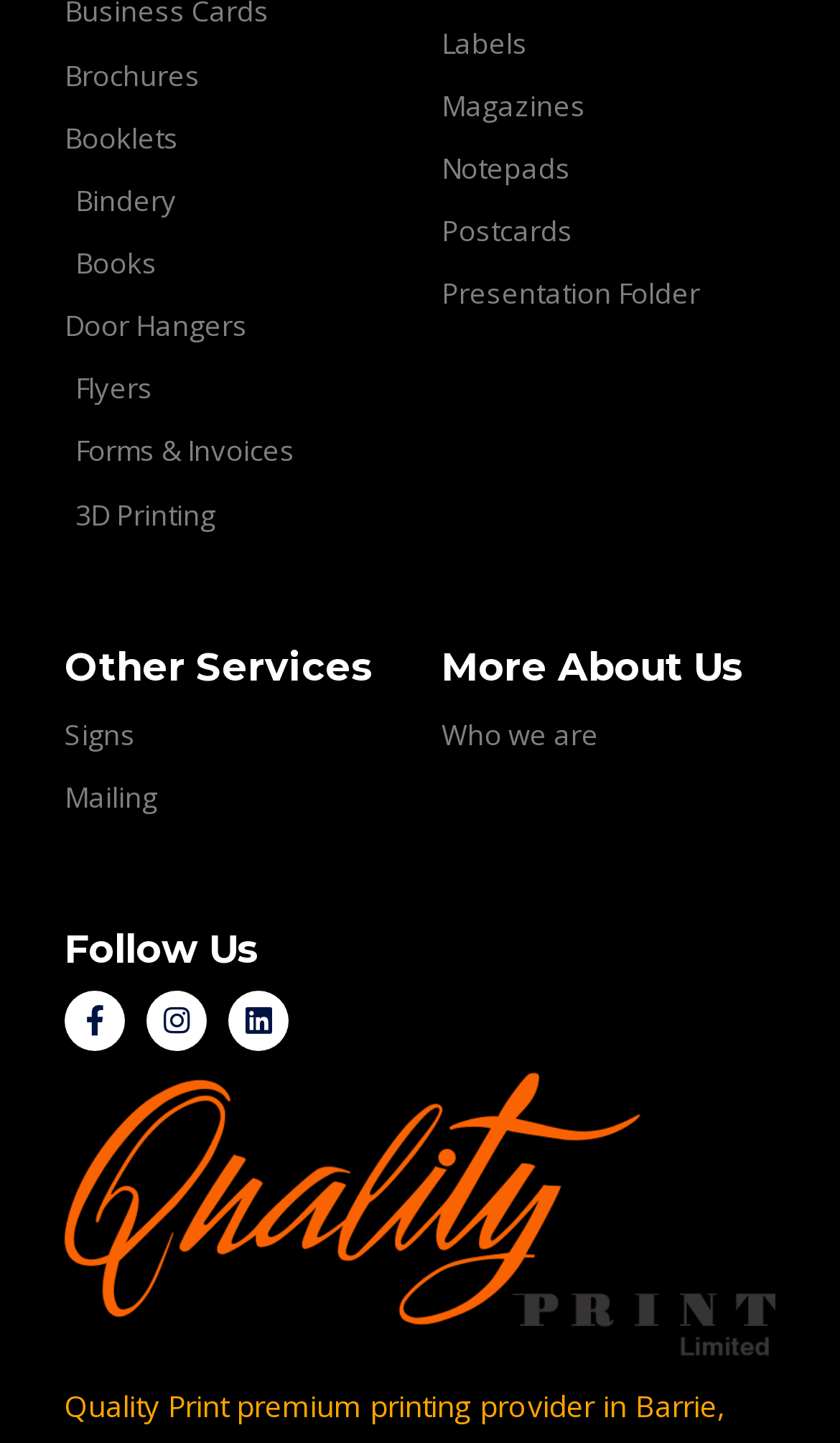Please find the bounding box for the UI element described by: "Door Hangers".

[0.077, 0.208, 0.474, 0.244]